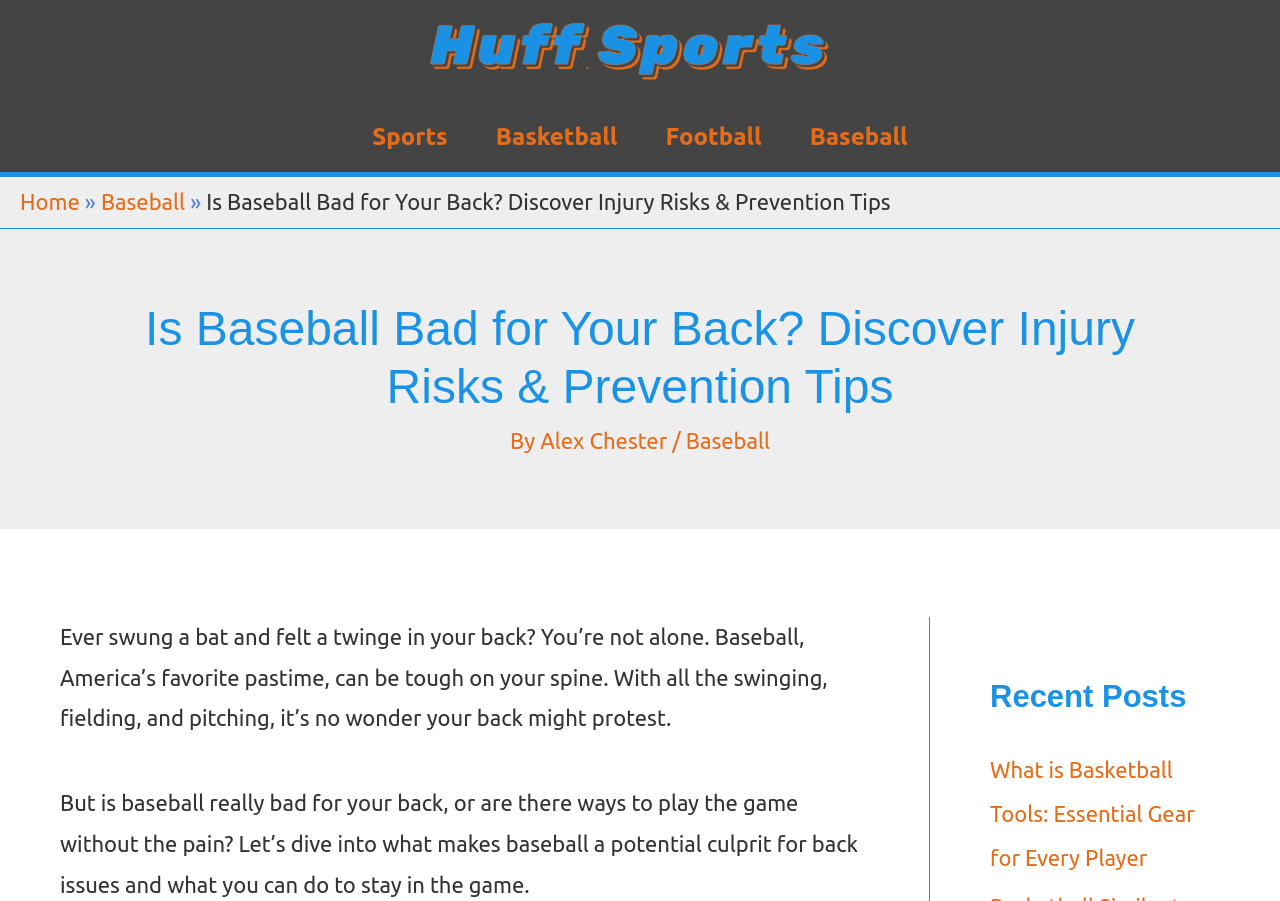Find the bounding box coordinates for the area that must be clicked to perform this action: "Click on the 'Sports' link in the navigation bar".

[0.272, 0.113, 0.369, 0.191]